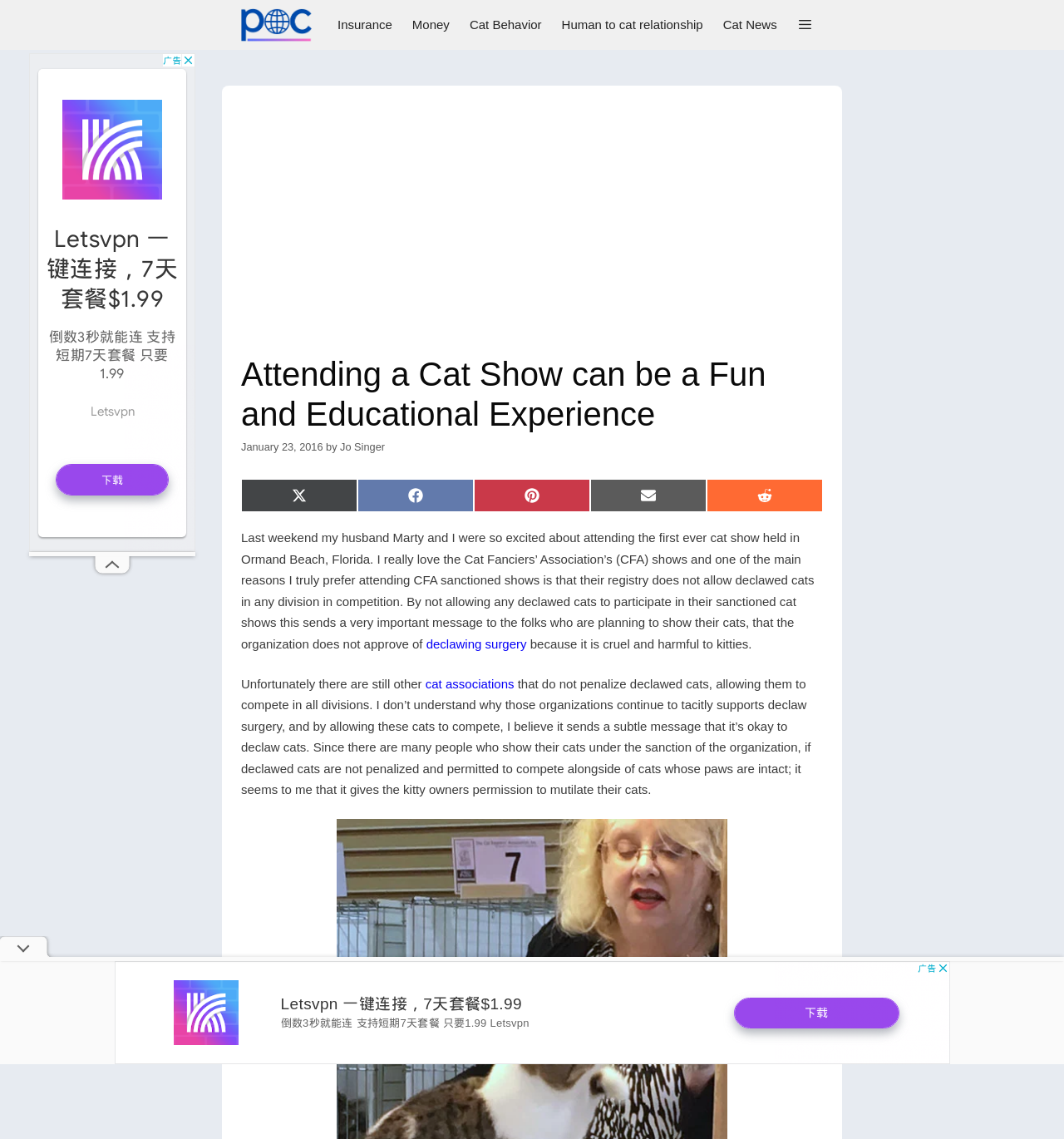Can you pinpoint the bounding box coordinates for the clickable element required for this instruction: "Click on the 'Share on Facebook' link"? The coordinates should be four float numbers between 0 and 1, i.e., [left, top, right, bottom].

[0.336, 0.42, 0.445, 0.45]